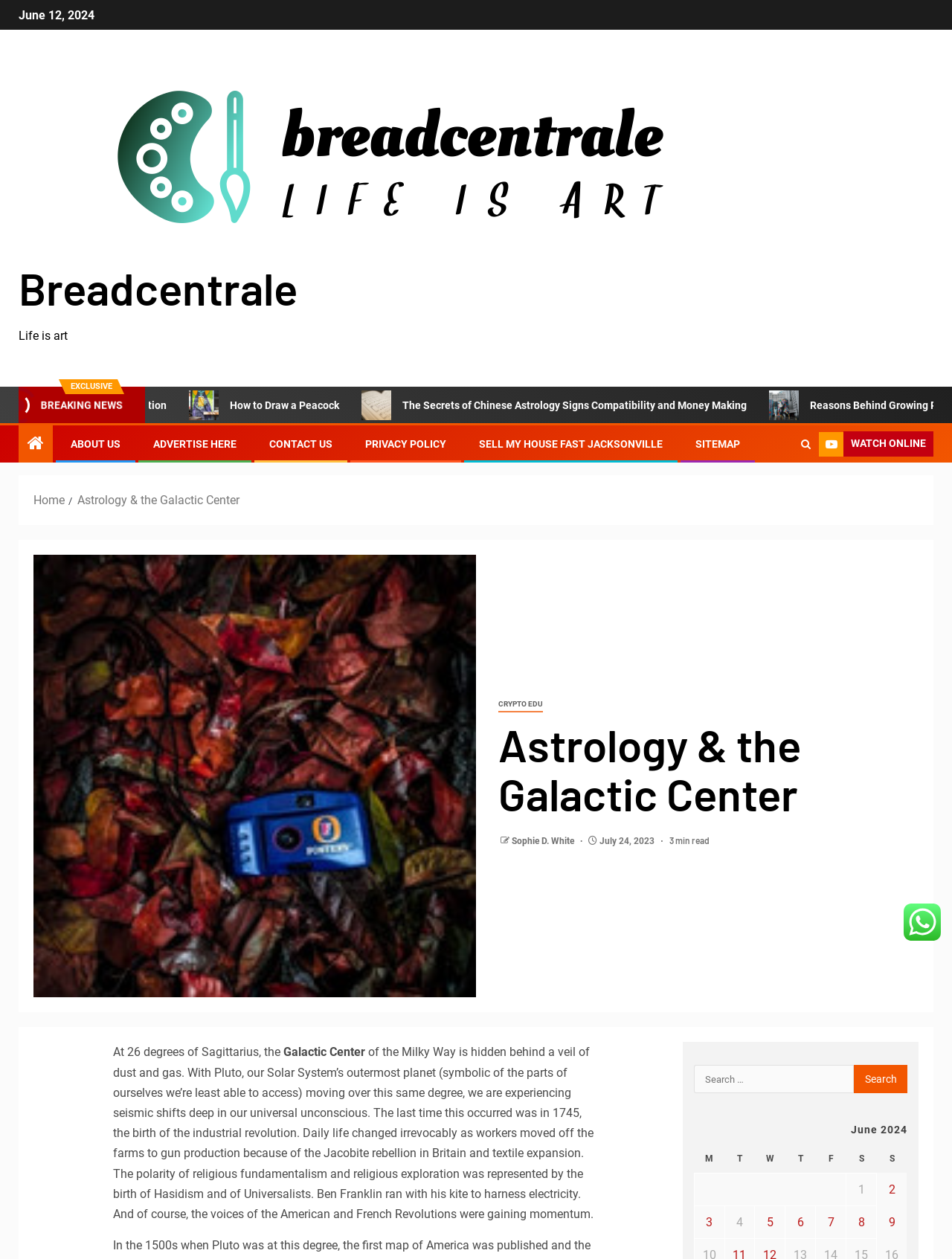What is the time required to read the article?
Provide an in-depth answer to the question, covering all aspects.

The time required to read the article is '3 min', which is mentioned at the bottom of the webpage, indicating the estimated time required to read the article.